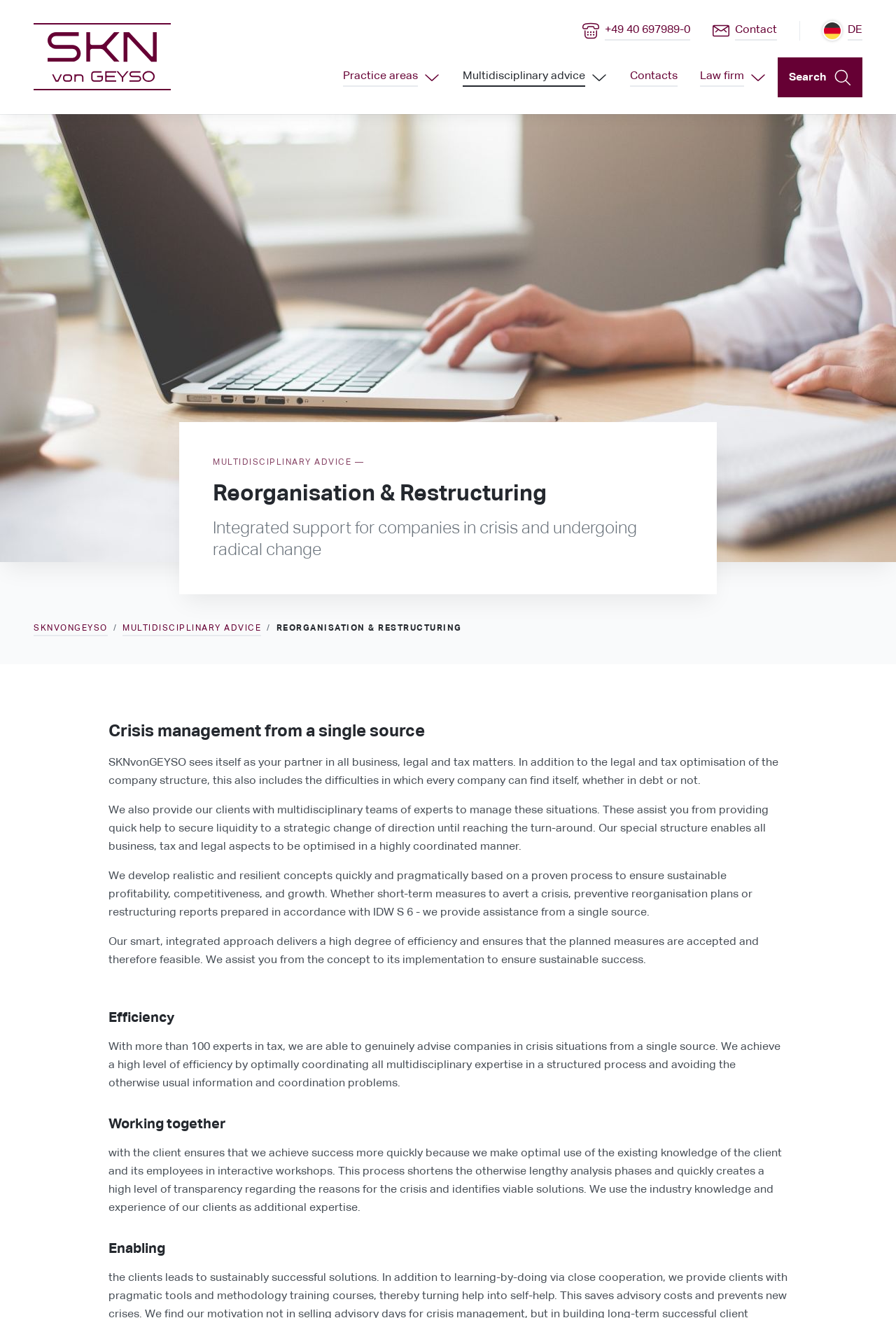What is the purpose of the company's approach?
Answer the question with detailed information derived from the image.

I found this by reading the text on the webpage, which states that the company's approach is to 'develop realistic and resilient concepts quickly and pragmatically based on a proven process to ensure sustainable profitability, competitiveness, and growth'.